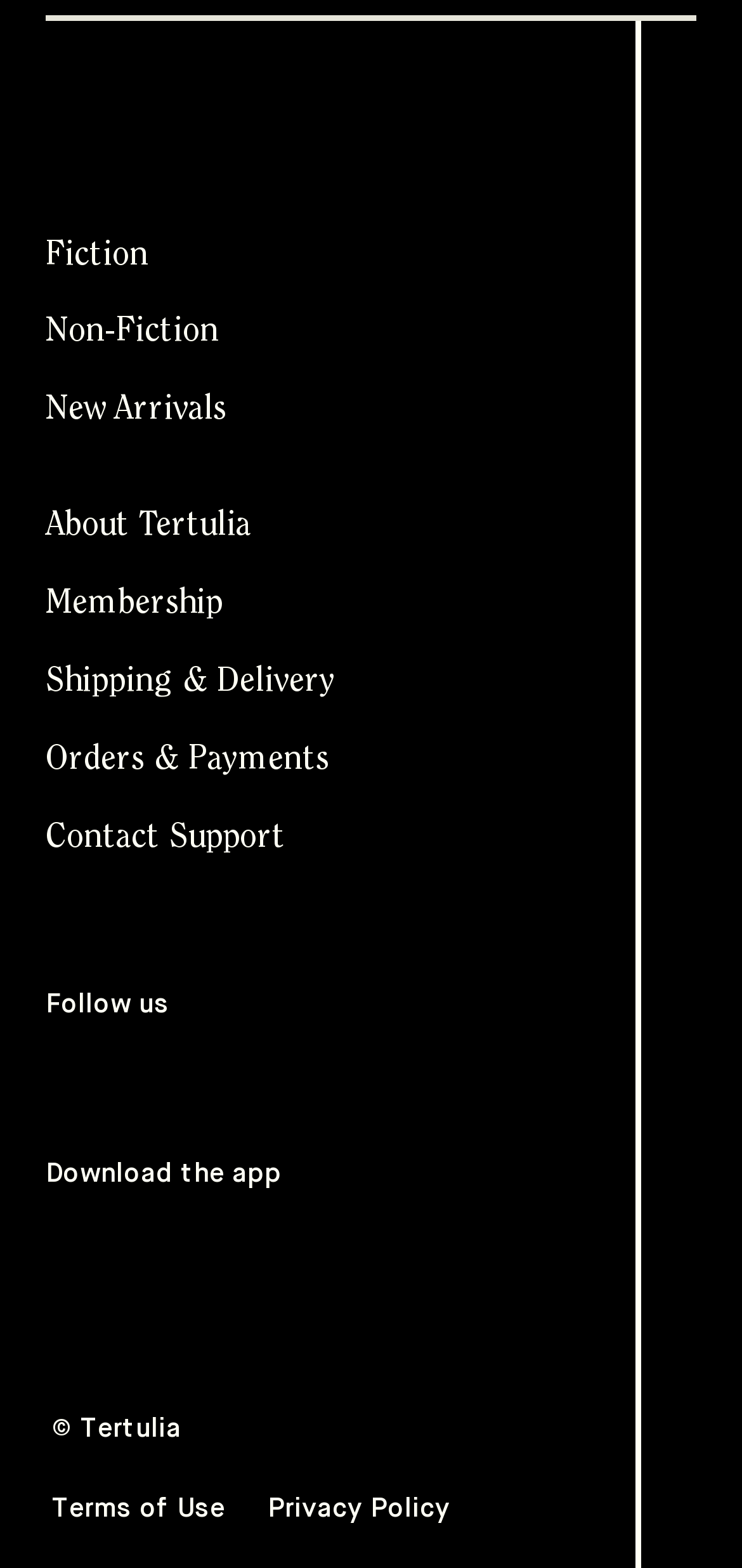Find and indicate the bounding box coordinates of the region you should select to follow the given instruction: "Download the app".

[0.062, 0.776, 0.078, 0.807]